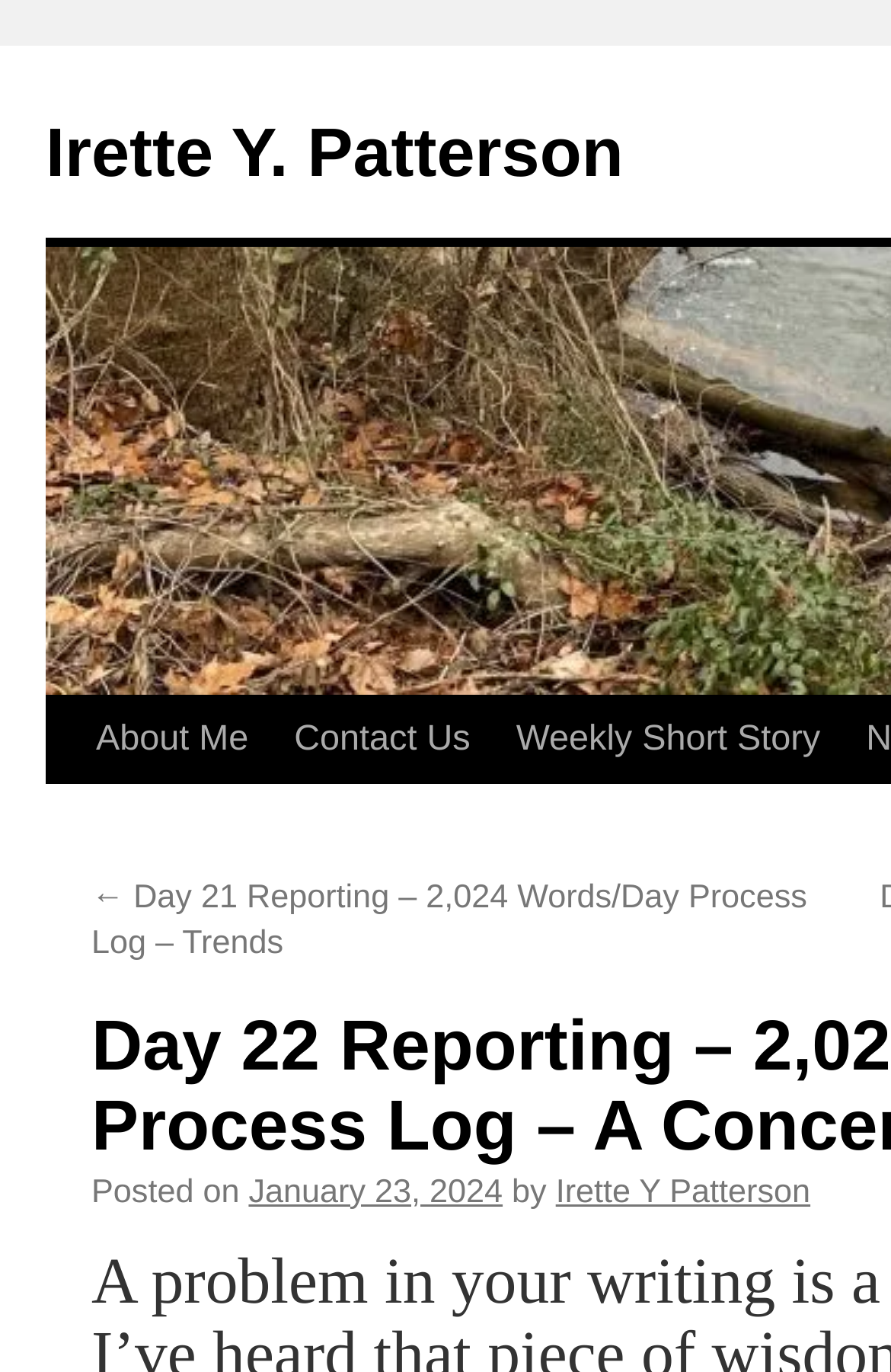Pinpoint the bounding box coordinates of the element you need to click to execute the following instruction: "go to author's homepage". The bounding box should be represented by four float numbers between 0 and 1, in the format [left, top, right, bottom].

[0.051, 0.085, 0.7, 0.14]